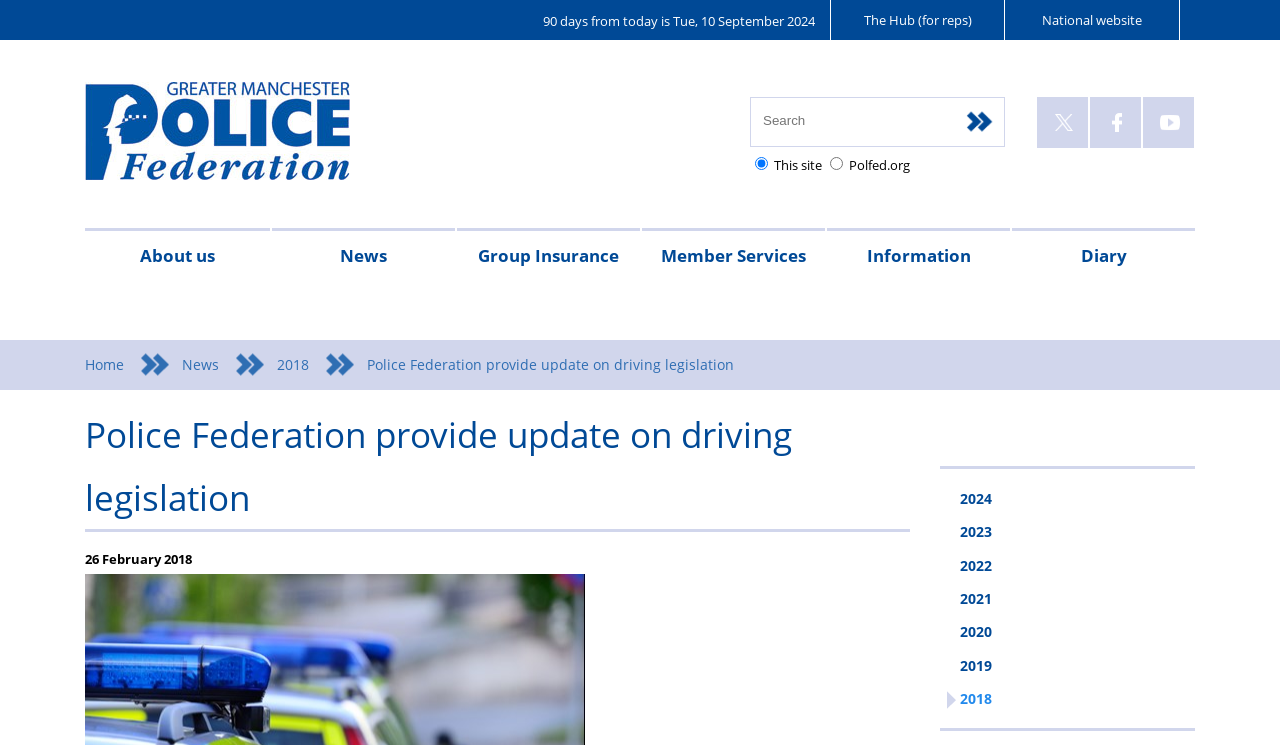Please study the image and answer the question comprehensively:
What is the name of the organization?

The answer can be found in the heading element with the text 'GMP Federation' at the top of the webpage, which also contains an image with the same name.